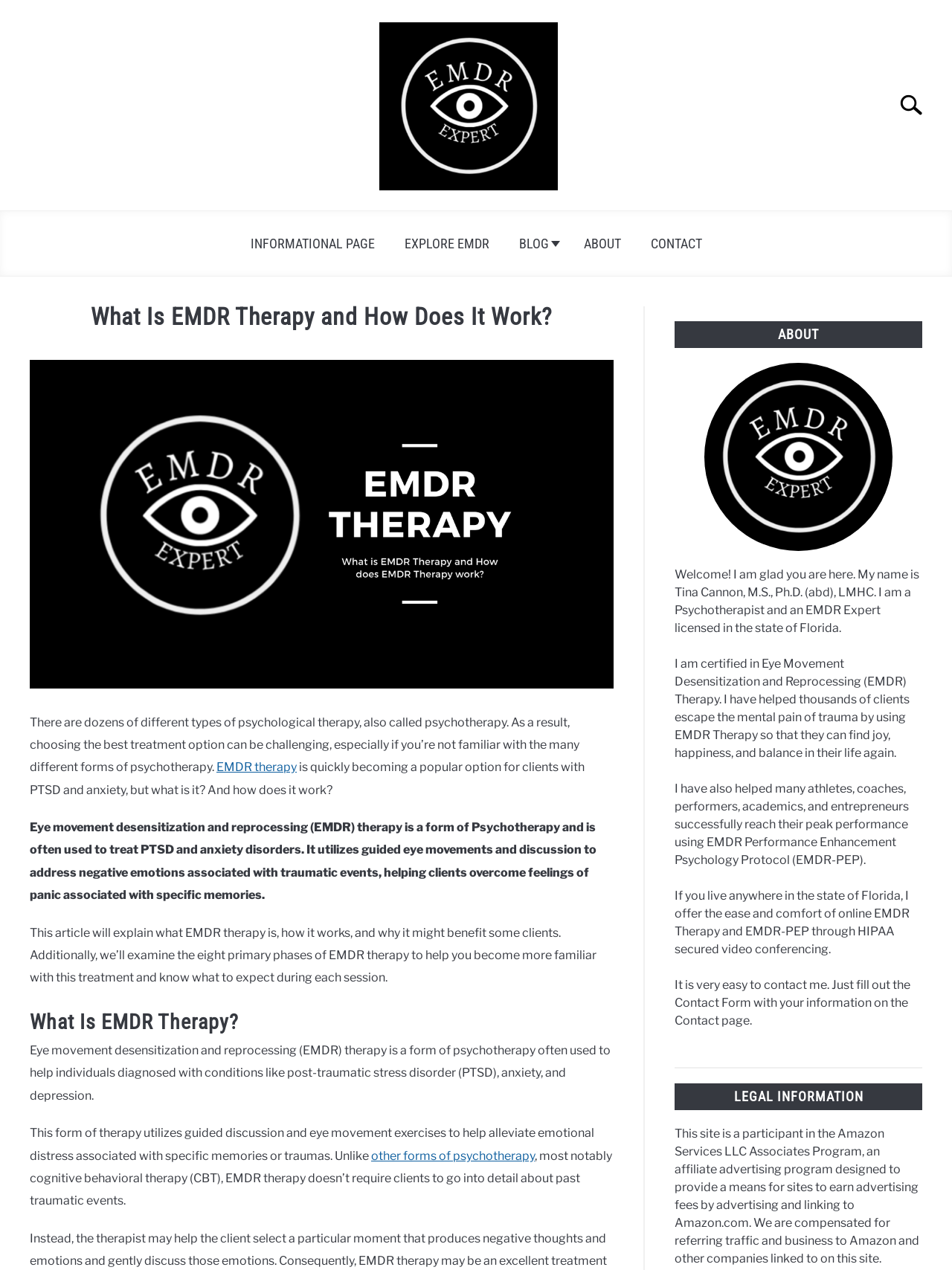Please locate the bounding box coordinates for the element that should be clicked to achieve the following instruction: "Explore EMDR". Ensure the coordinates are given as four float numbers between 0 and 1, i.e., [left, top, right, bottom].

[0.409, 0.178, 0.529, 0.205]